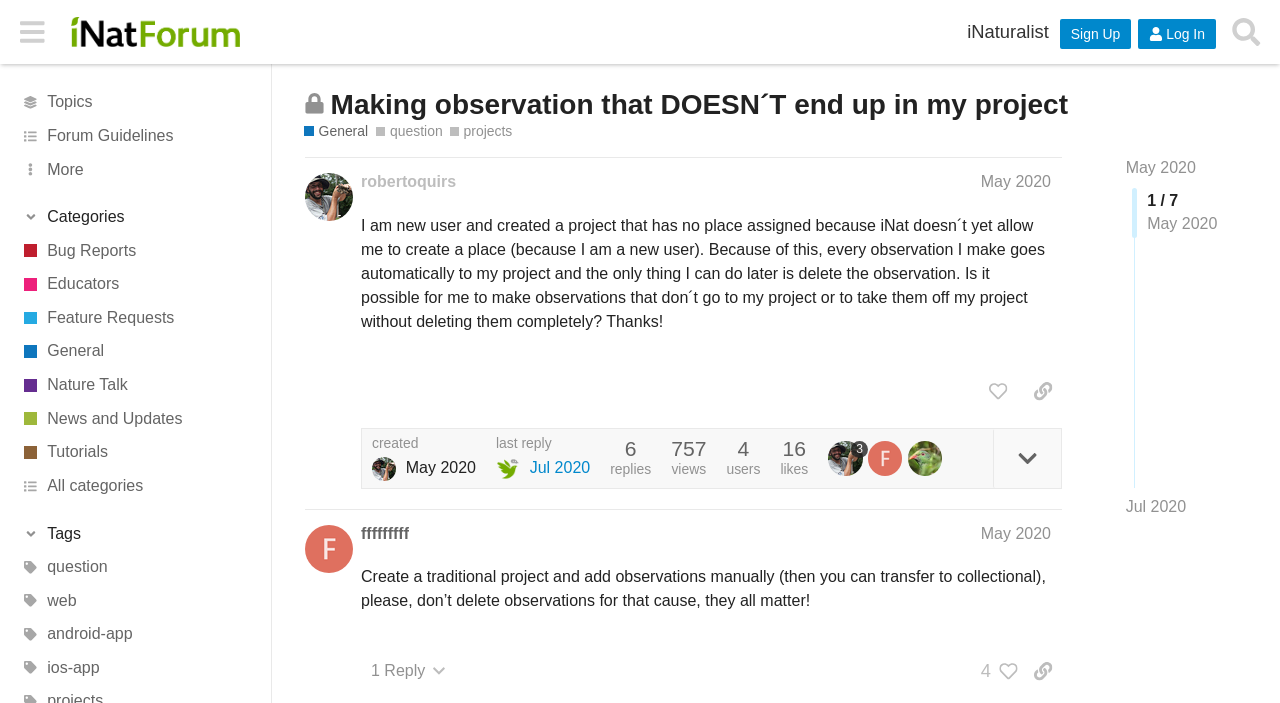What is the name of the forum?
Refer to the image and provide a concise answer in one word or phrase.

iNaturalist Community Forum